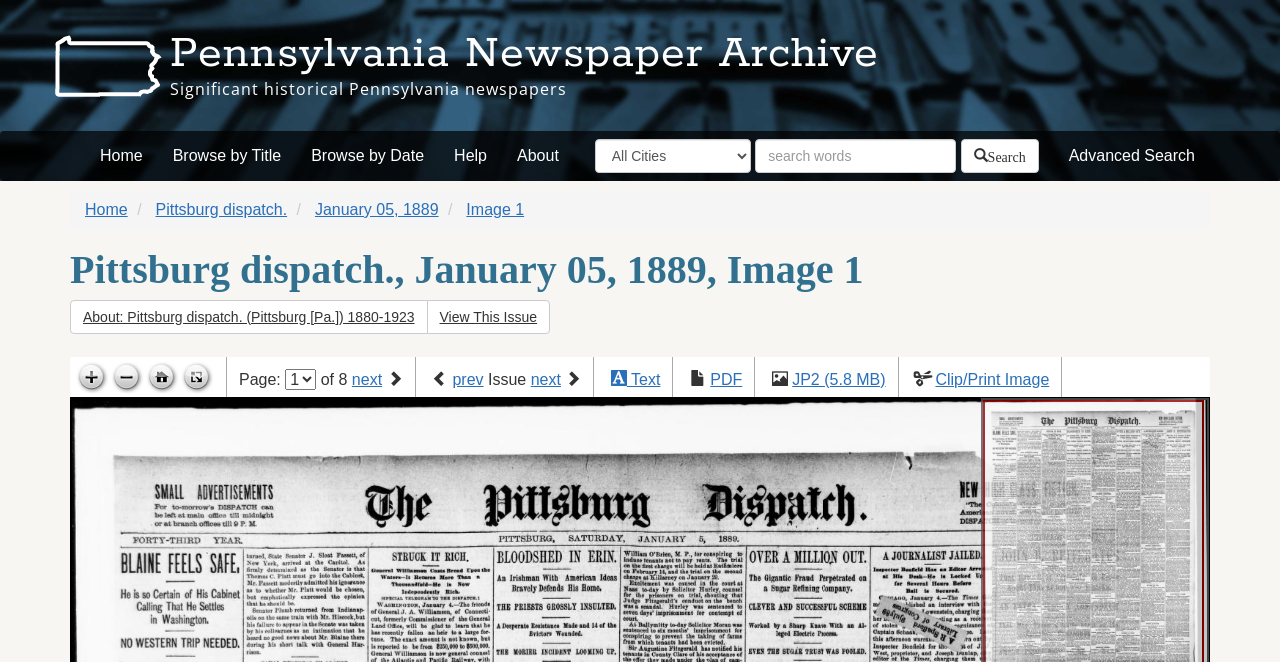Give a concise answer using one word or a phrase to the following question:
What are the available formats for viewing this issue?

Text, PDF, JP2